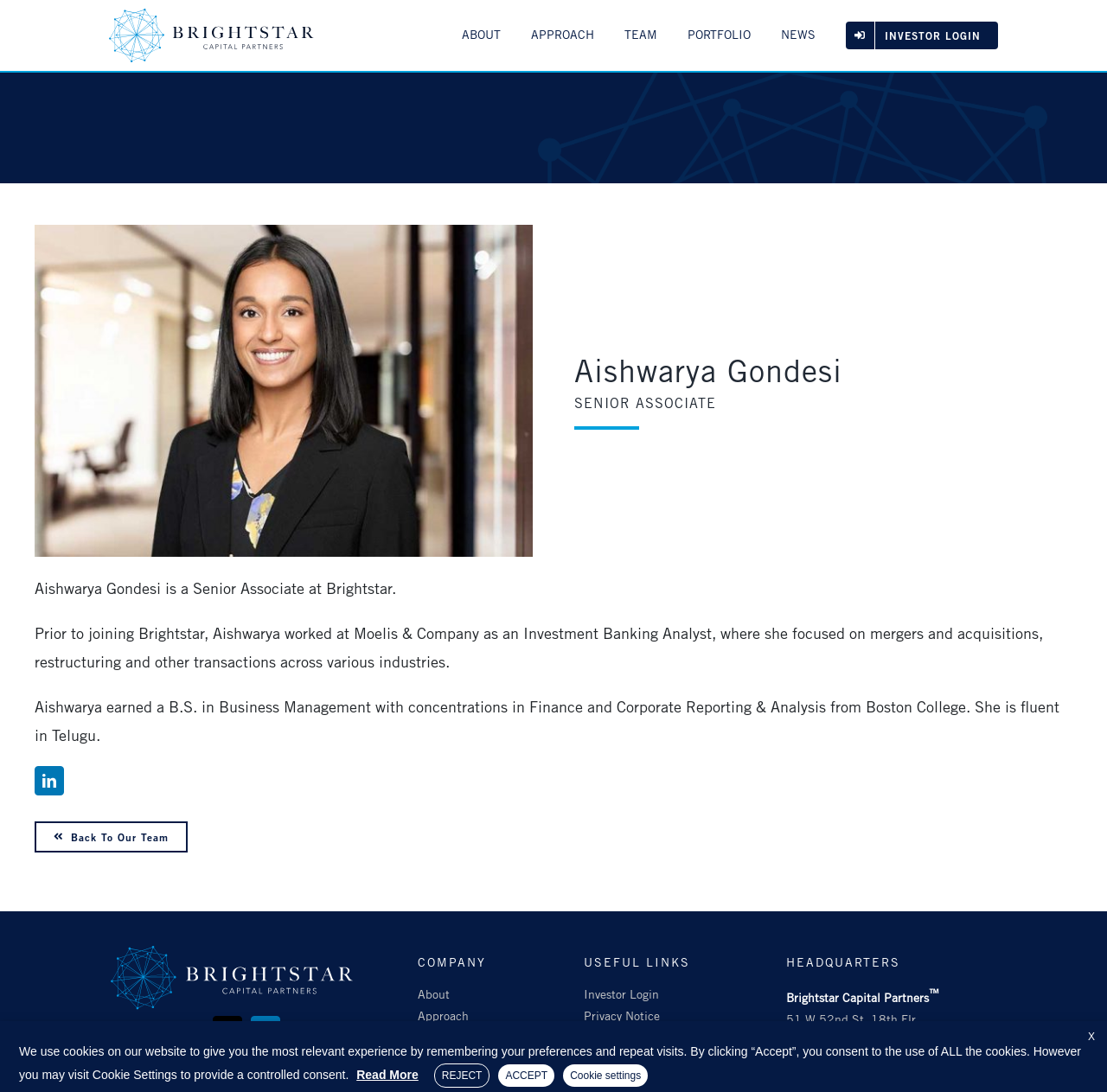Produce a meticulous description of the webpage.

This webpage is about Aishwarya Gondesi, a Senior Associate at Brightstar Capital Partners. At the top left corner, there is a small image and a link. Next to it, there is a navigation menu with links to different sections of the website, including "ABOUT", "APPROACH", "TEAM", "PORTFOLIO", "NEWS", and "INVESTOR LOGIN".

Below the navigation menu, there is a main section that takes up most of the page. It starts with a large image of Aishwarya Gondesi, followed by two headings: "Aishwarya Gondesi" and "SENIOR ASSOCIATE". Below the headings, there are three paragraphs of text that describe Aishwarya's background and experience. The text is divided into three sections, with the first section describing her current role, the second section describing her previous experience, and the third section describing her education and language skills.

To the right of the text, there is a link to Aishwarya's LinkedIn profile. Below the text, there is a link to "Back To Our Team". At the bottom of the page, there are several sections with links to different parts of the website, including "COMPANY", "USEFUL LINKS", and "HEADQUARTERS". The "HEADQUARTERS" section includes the address, phone number, and a trademark symbol of Brightstar Capital Partners.

In the bottom right corner, there are social media links to Twitter and LinkedIn. Above the social media links, there is a section with buttons to accept or reject cookies, as well as a link to read more about the cookie policy.